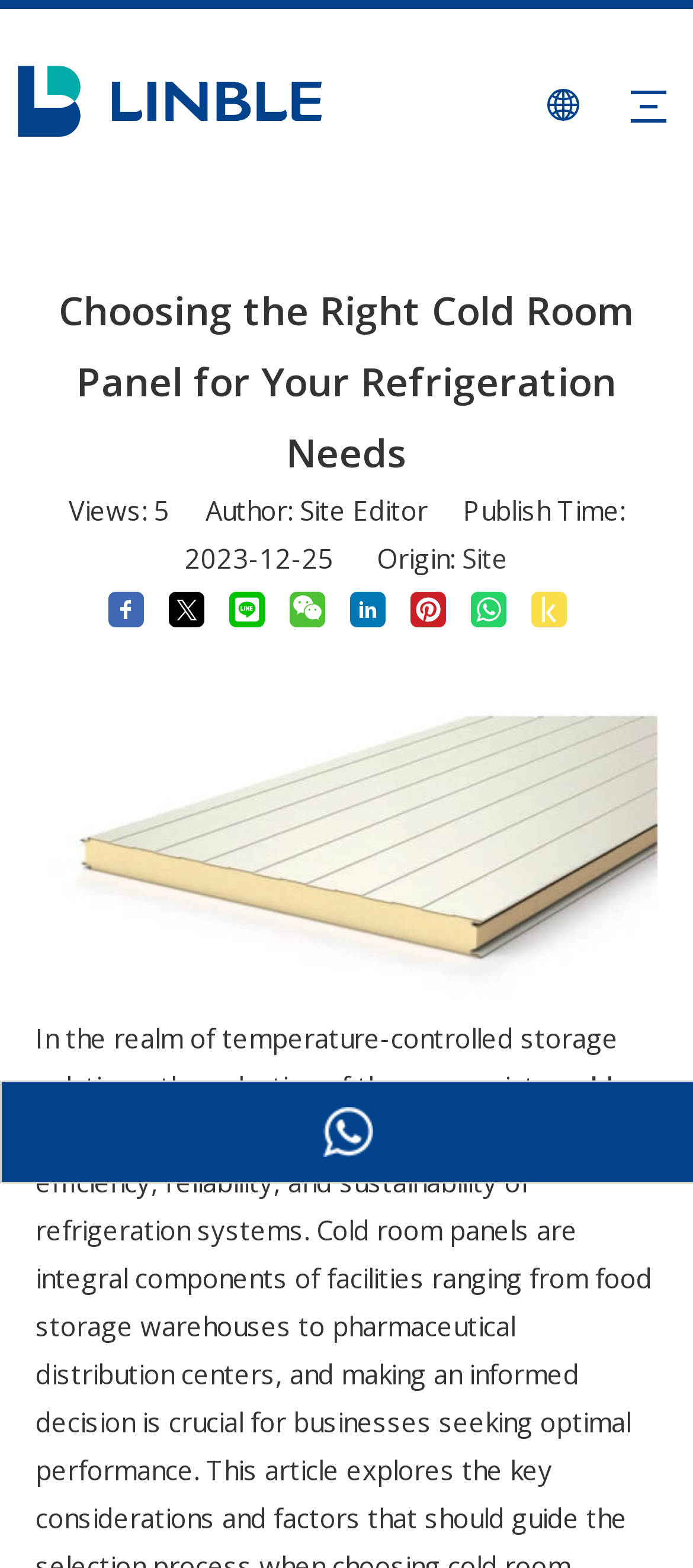What is the topic of the article?
Answer the question with a single word or phrase, referring to the image.

Cold room panel